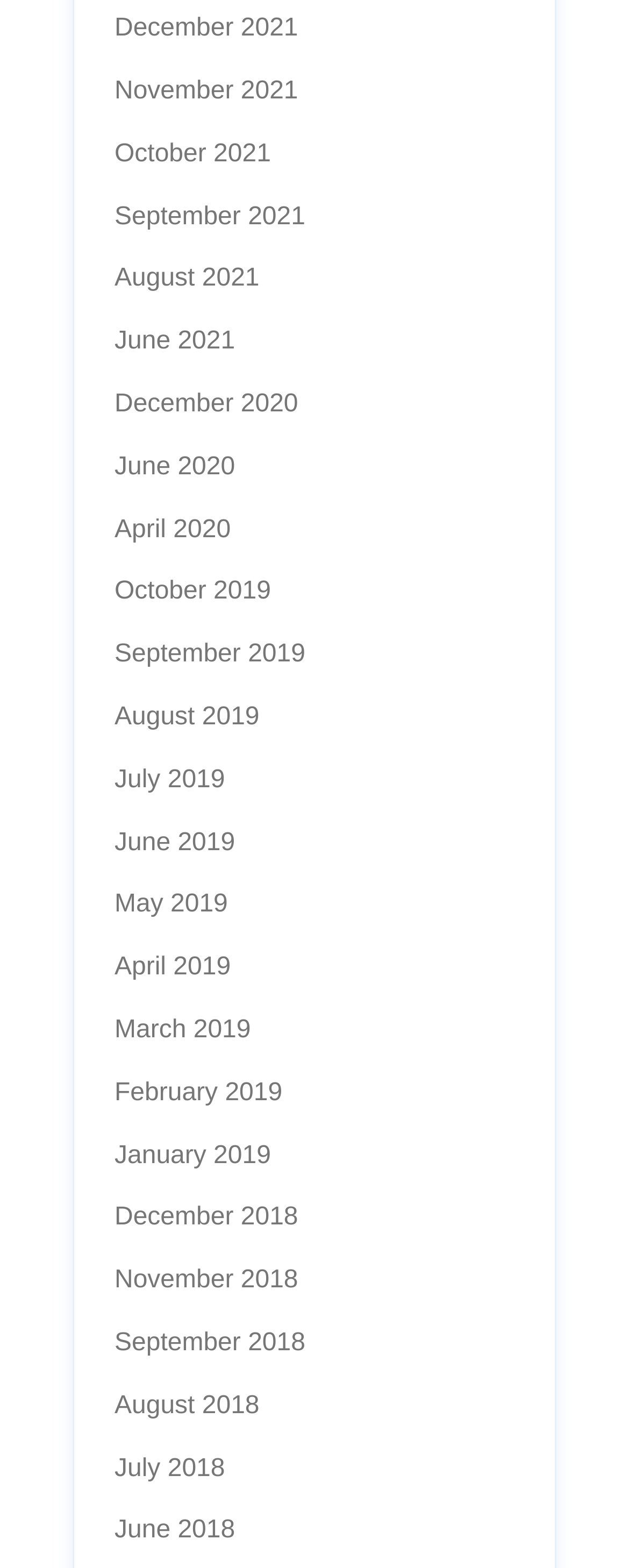Using the details in the image, give a detailed response to the question below:
Are there any months missing from the list?

I looked at the list of links and found that there are some months missing, such as January to May 2020, and January to May 2021. This suggests that not all months are represented on the webpage.